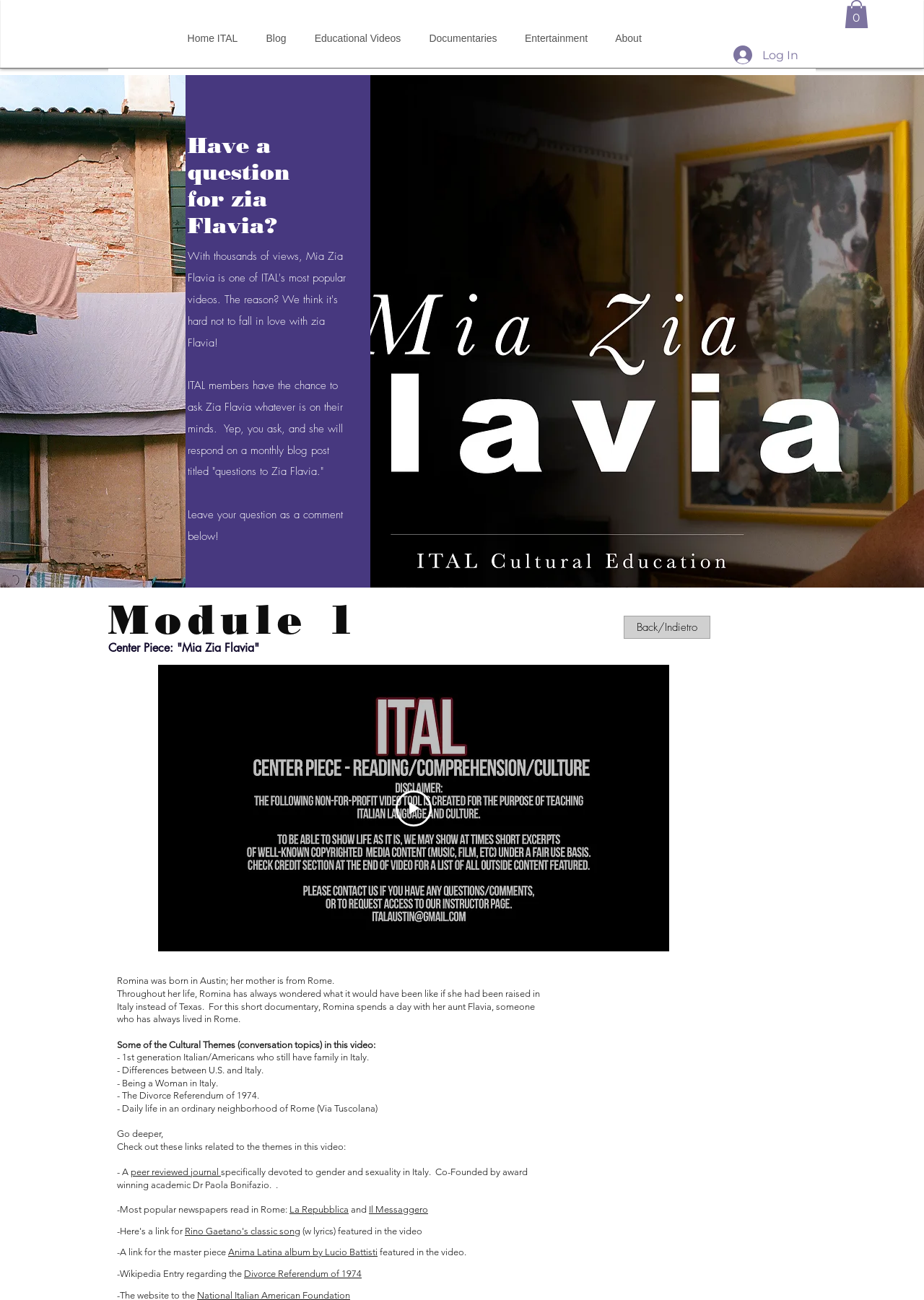Determine the bounding box for the UI element as described: "Rino Gaetano's classic song". The coordinates should be represented as four float numbers between 0 and 1, formatted as [left, top, right, bottom].

[0.2, 0.943, 0.325, 0.951]